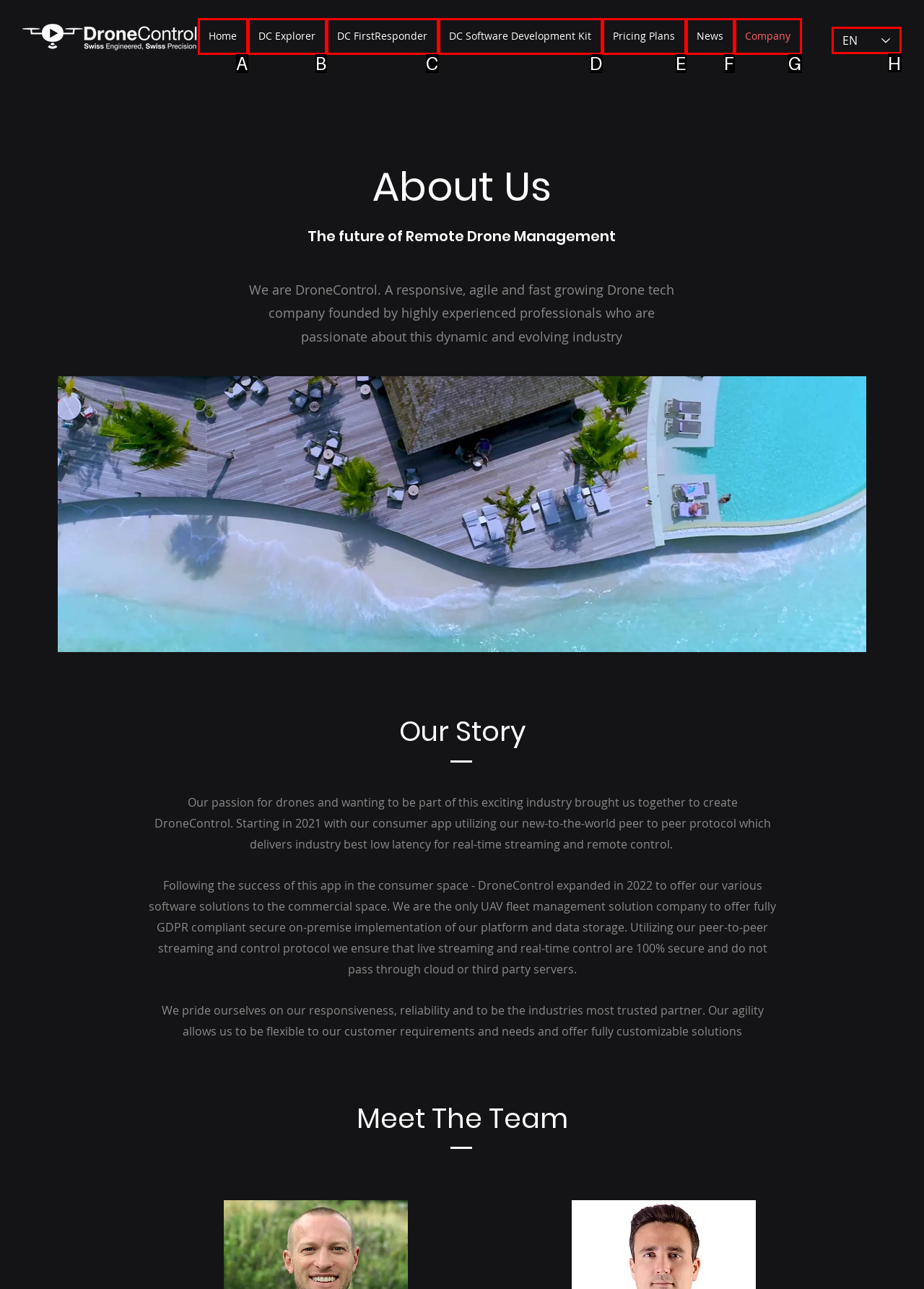What option should you select to complete this task: Search for something? Indicate your answer by providing the letter only.

None